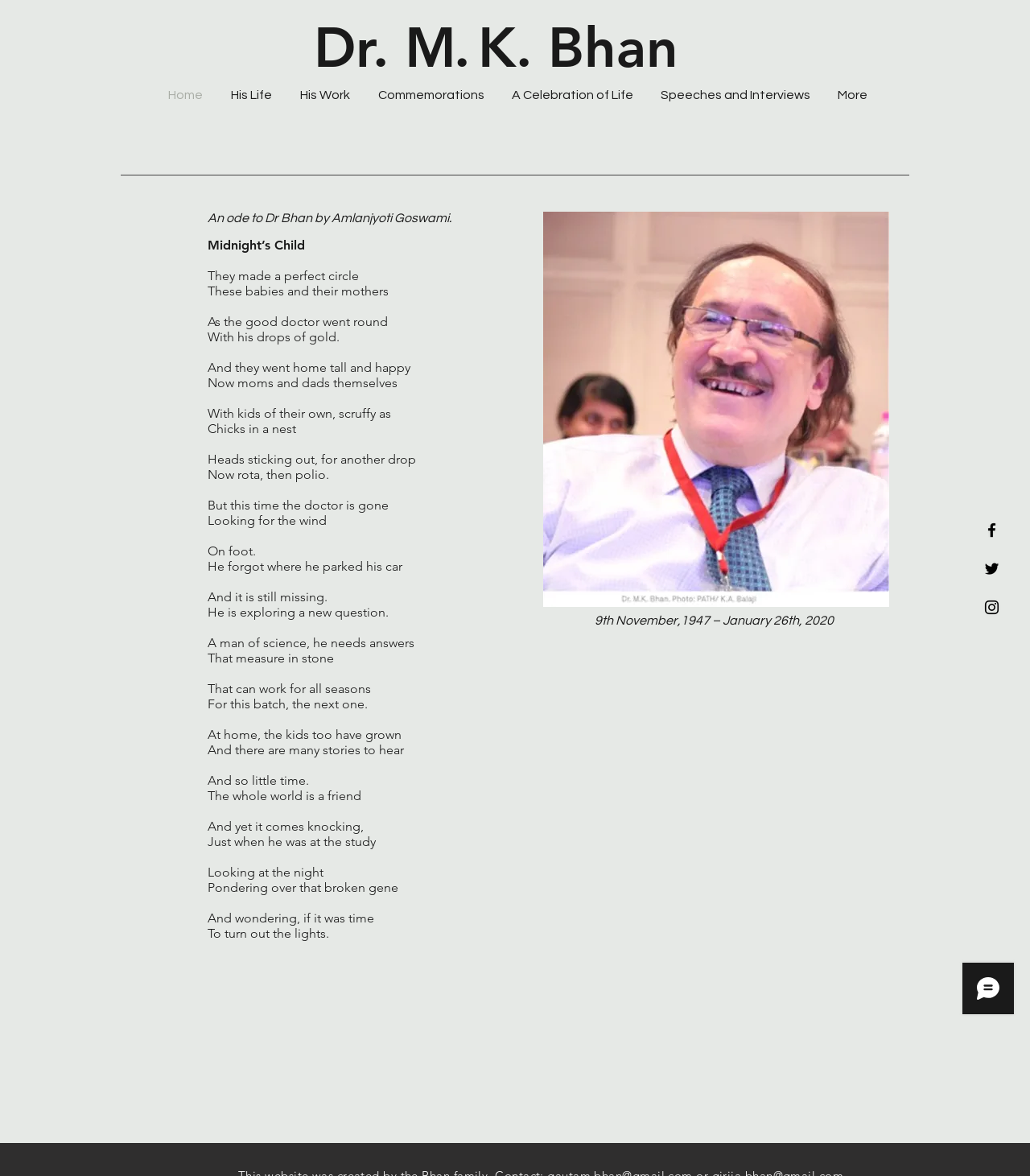Indicate the bounding box coordinates of the clickable region to achieve the following instruction: "Click on the 'Speeches and Interviews' link."

[0.63, 0.069, 0.802, 0.092]